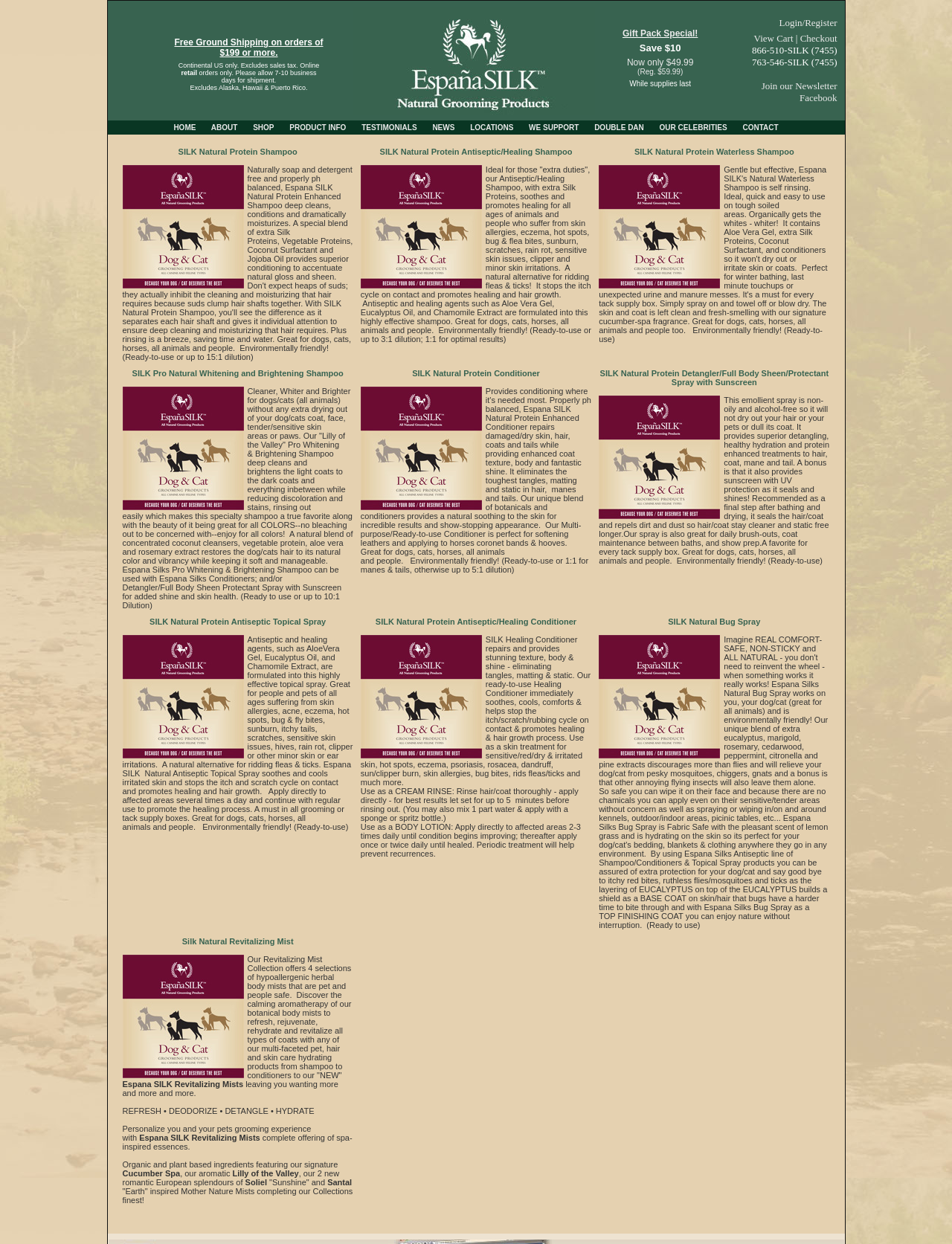Please answer the following question using a single word or phrase: 
Is the SILK Natural Protein Conditioner suitable for humans?

Yes